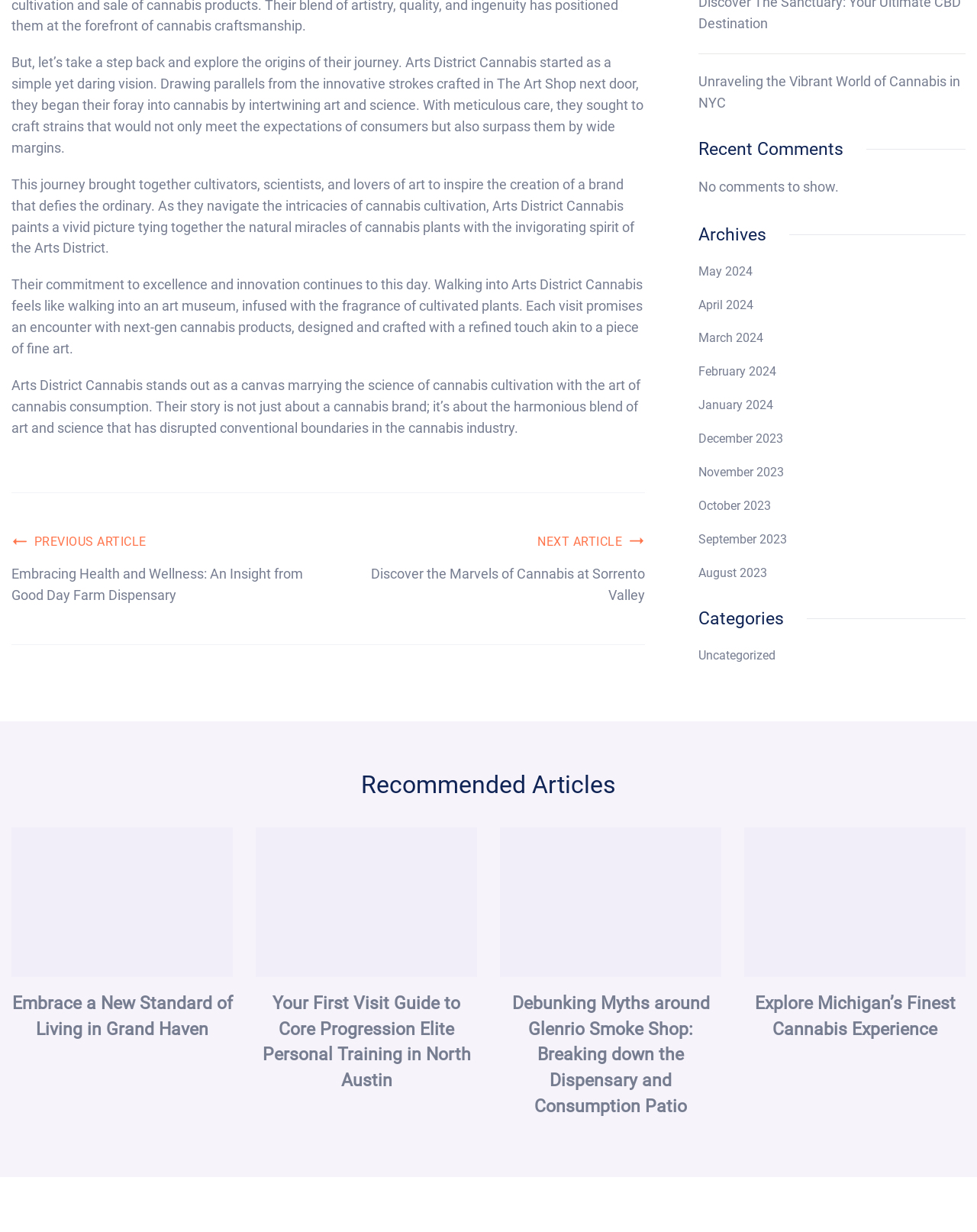Identify the bounding box coordinates for the UI element described as: "Uncategorized". The coordinates should be provided as four floats between 0 and 1: [left, top, right, bottom].

[0.715, 0.523, 0.794, 0.541]